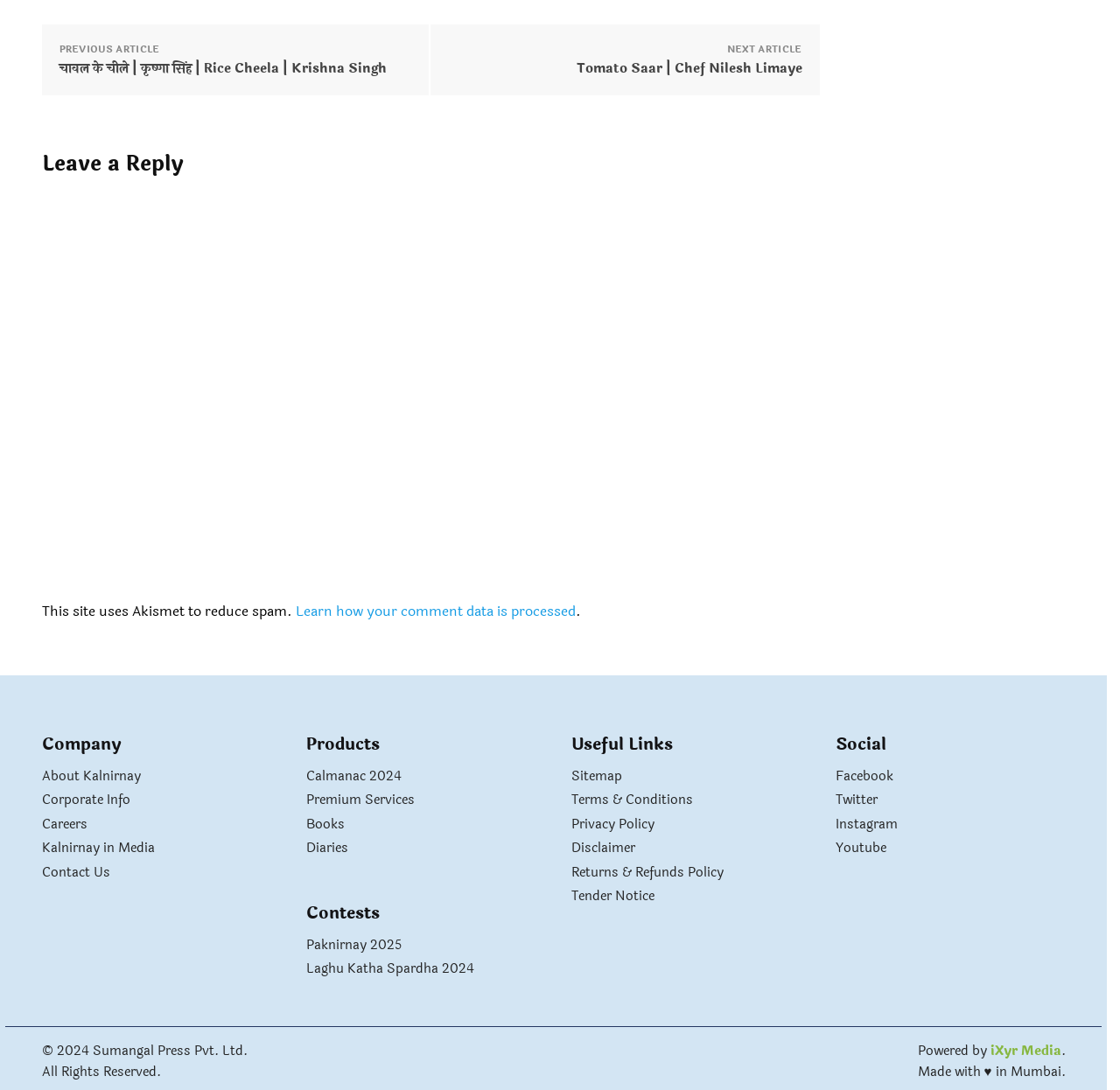Please give the bounding box coordinates of the area that should be clicked to fulfill the following instruction: "Read the blog post 'Dedicated Gaming Server: Is It Worth It?'". The coordinates should be in the format of four float numbers from 0 to 1, i.e., [left, top, right, bottom].

None